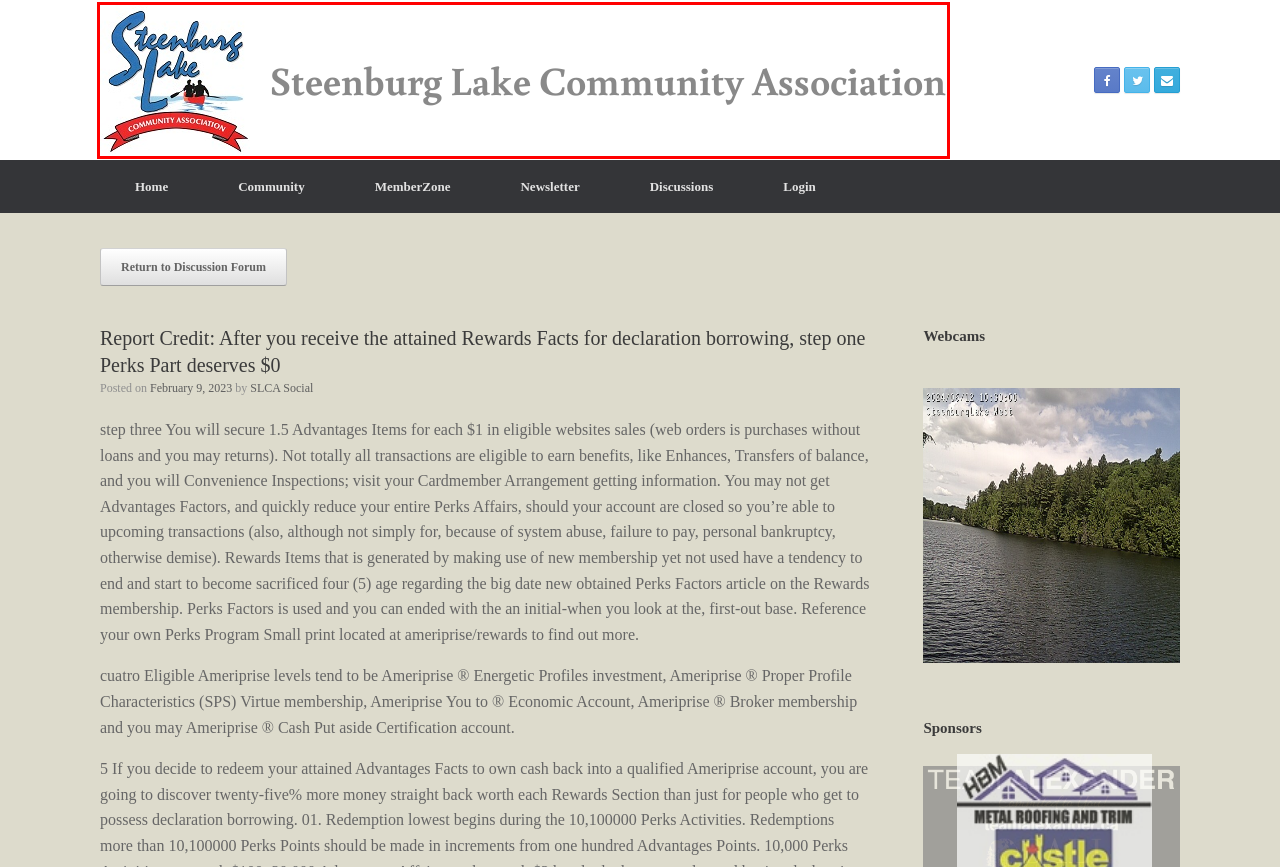Look at the screenshot of a webpage where a red rectangle bounding box is present. Choose the webpage description that best describes the new webpage after clicking the element inside the red bounding box. Here are the candidates:
A. Discussions – Steenburg Lake Community Association
B. Login – Steenburg Lake Community Association
C. Community – Steenburg Lake Community Association
D. Pure Water Solutions
E. Central Ontario Metal Roofing - Distributors | HBM Metal Roofing & Trim
F. The Old Hastings Mercantile & Gallery
G. Steenburg Lake Community Association
H. Newsletter – Steenburg Lake Community Association

G